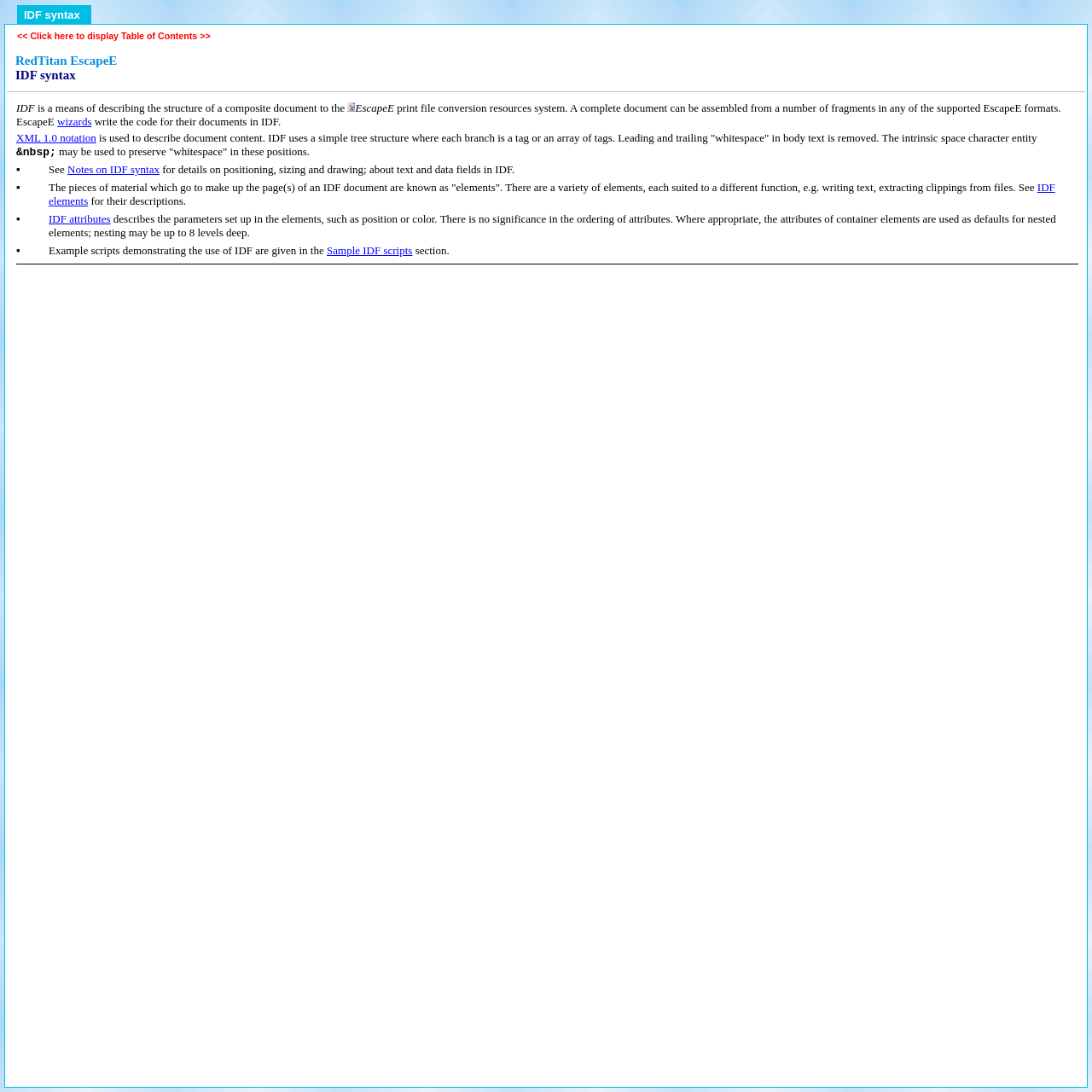Could you indicate the bounding box coordinates of the region to click in order to complete this instruction: "Click to display Table of Contents".

[0.016, 0.028, 0.193, 0.038]